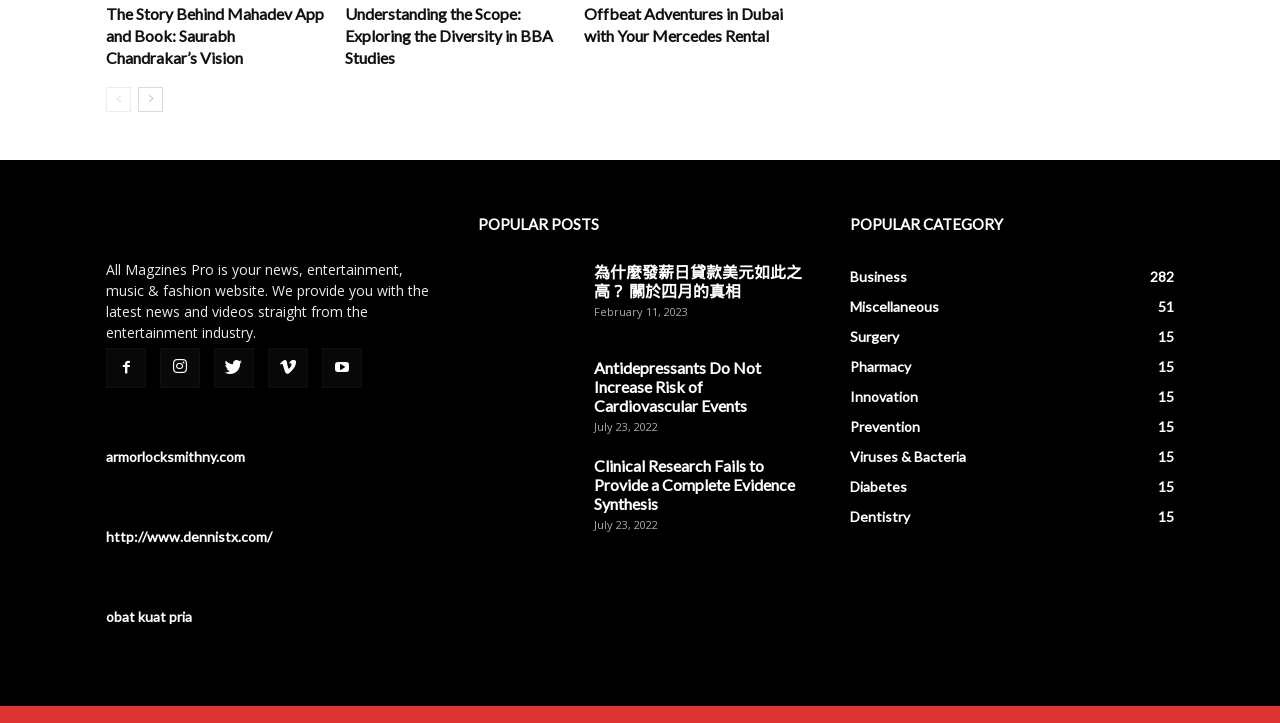Could you determine the bounding box coordinates of the clickable element to complete the instruction: "Explore the diversity in BBA studies"? Provide the coordinates as four float numbers between 0 and 1, i.e., [left, top, right, bottom].

[0.27, 0.005, 0.44, 0.096]